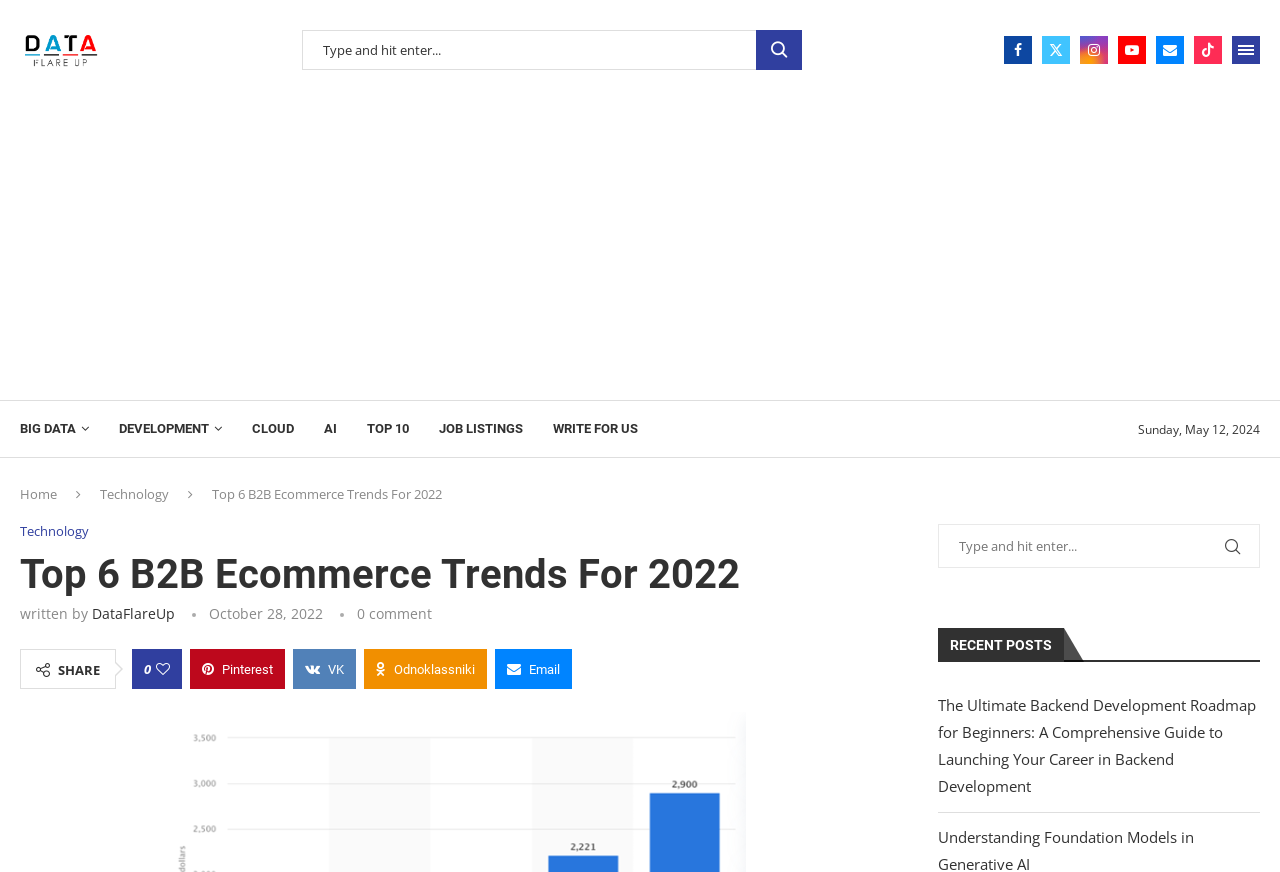Please pinpoint the bounding box coordinates for the region I should click to adhere to this instruction: "Visit Facebook page".

[0.784, 0.041, 0.806, 0.073]